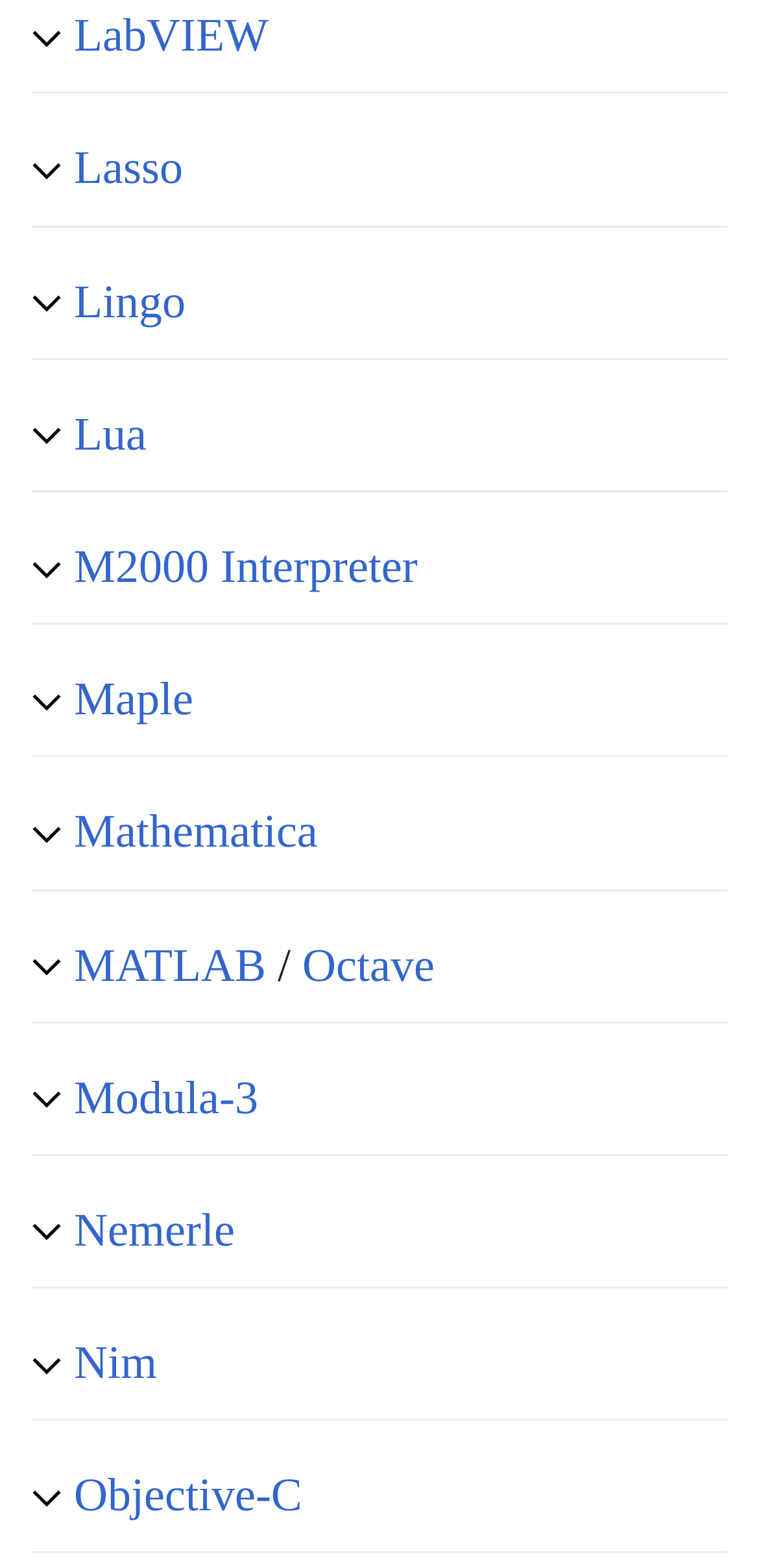Identify the bounding box coordinates for the UI element described as: "M2000 Interpreter". The coordinates should be provided as four floats between 0 and 1: [left, top, right, bottom].

[0.097, 0.344, 0.959, 0.382]